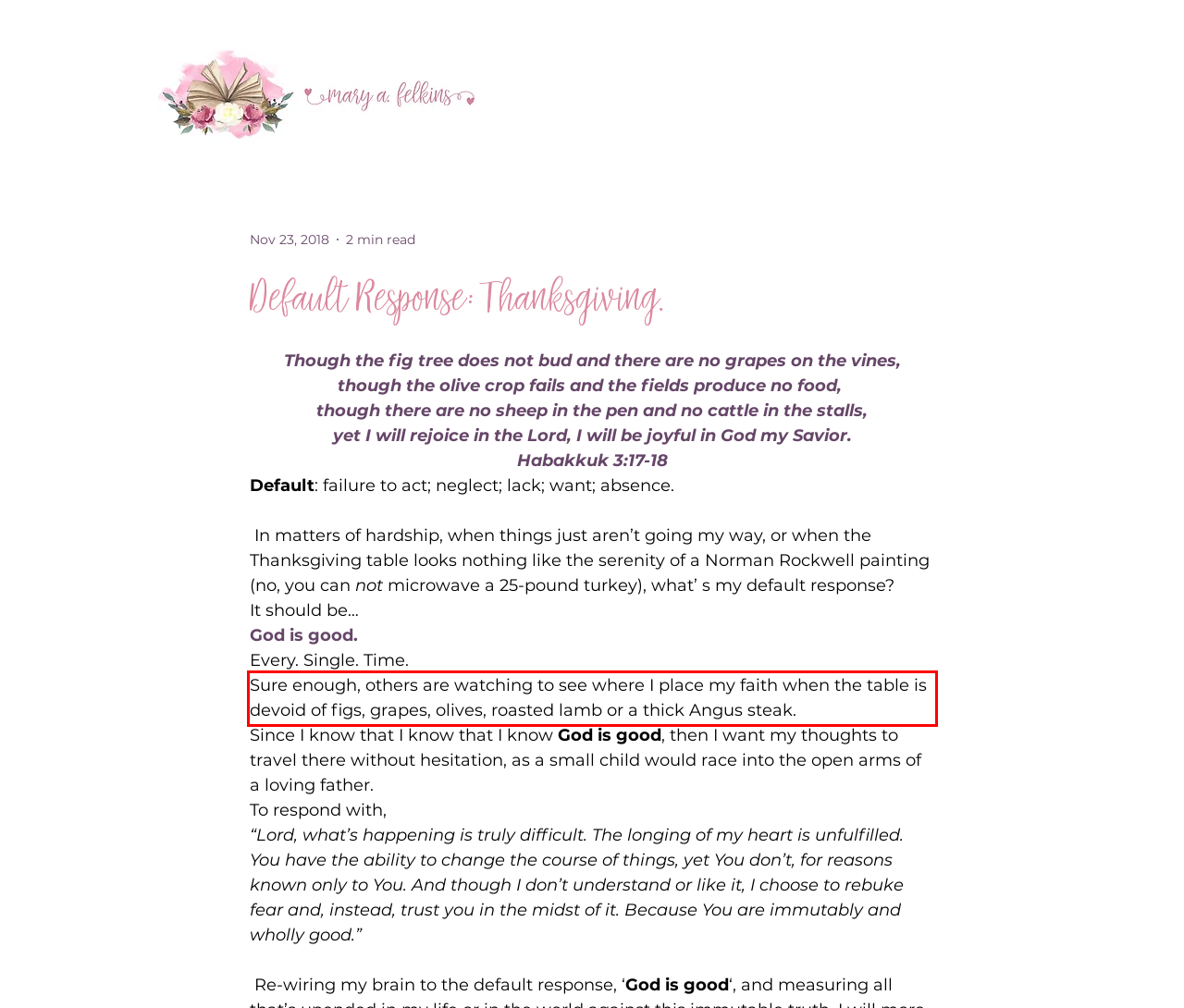There is a UI element on the webpage screenshot marked by a red bounding box. Extract and generate the text content from within this red box.

Sure enough, others are watching to see where I place my faith when the table is devoid of figs, grapes, olives, roasted lamb or a thick Angus steak.